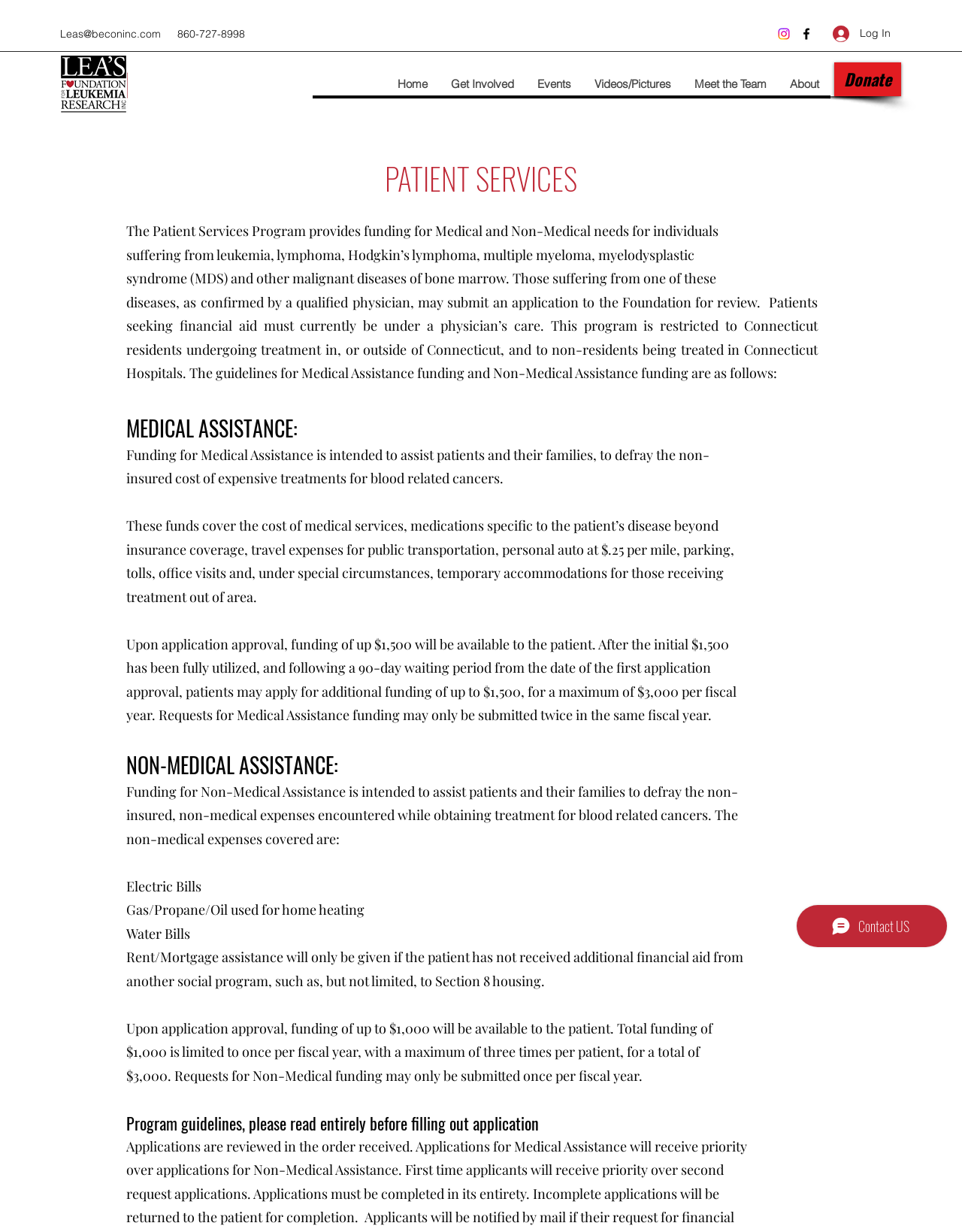Identify the bounding box coordinates of the section to be clicked to complete the task described by the following instruction: "View the Facebook page". The coordinates should be four float numbers between 0 and 1, formatted as [left, top, right, bottom].

[0.83, 0.021, 0.846, 0.034]